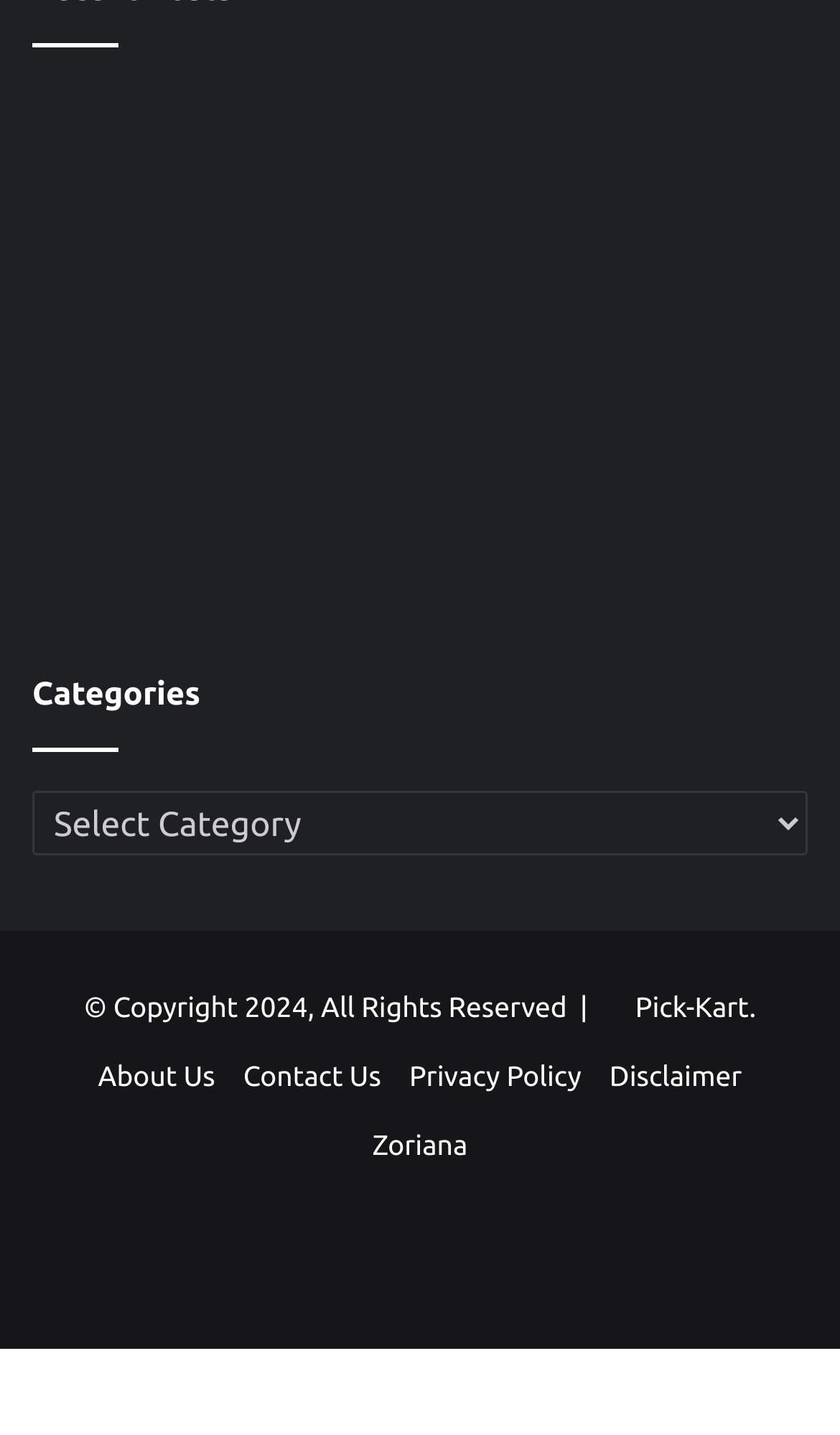Please give a succinct answer using a single word or phrase:
How many links are there on the webpage?

14